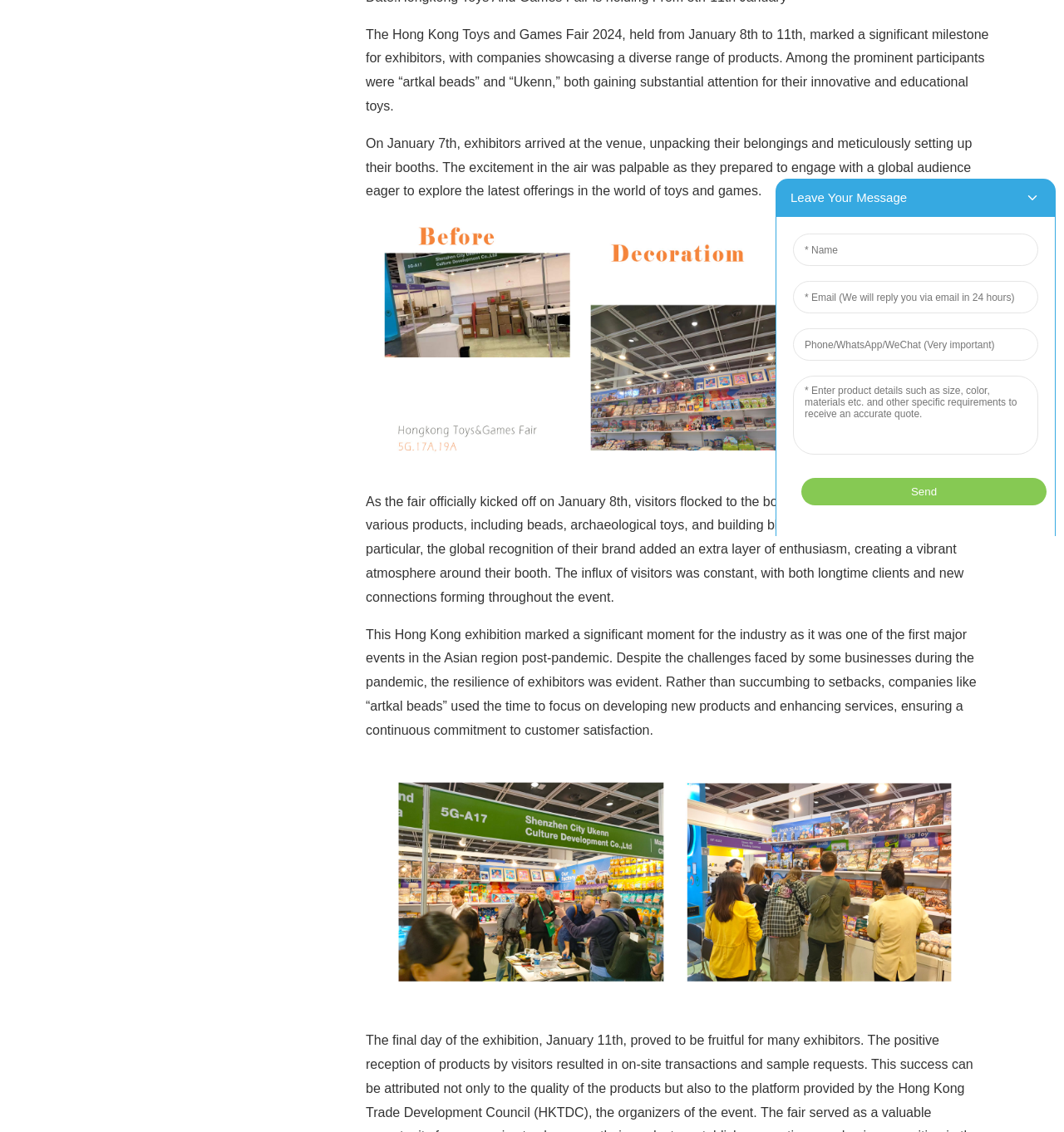Please predict the bounding box coordinates (top-left x, top-left y, bottom-right x, bottom-right y) for the UI element in the screenshot that fits the description: alt="0111-02"

[0.344, 0.775, 0.93, 0.788]